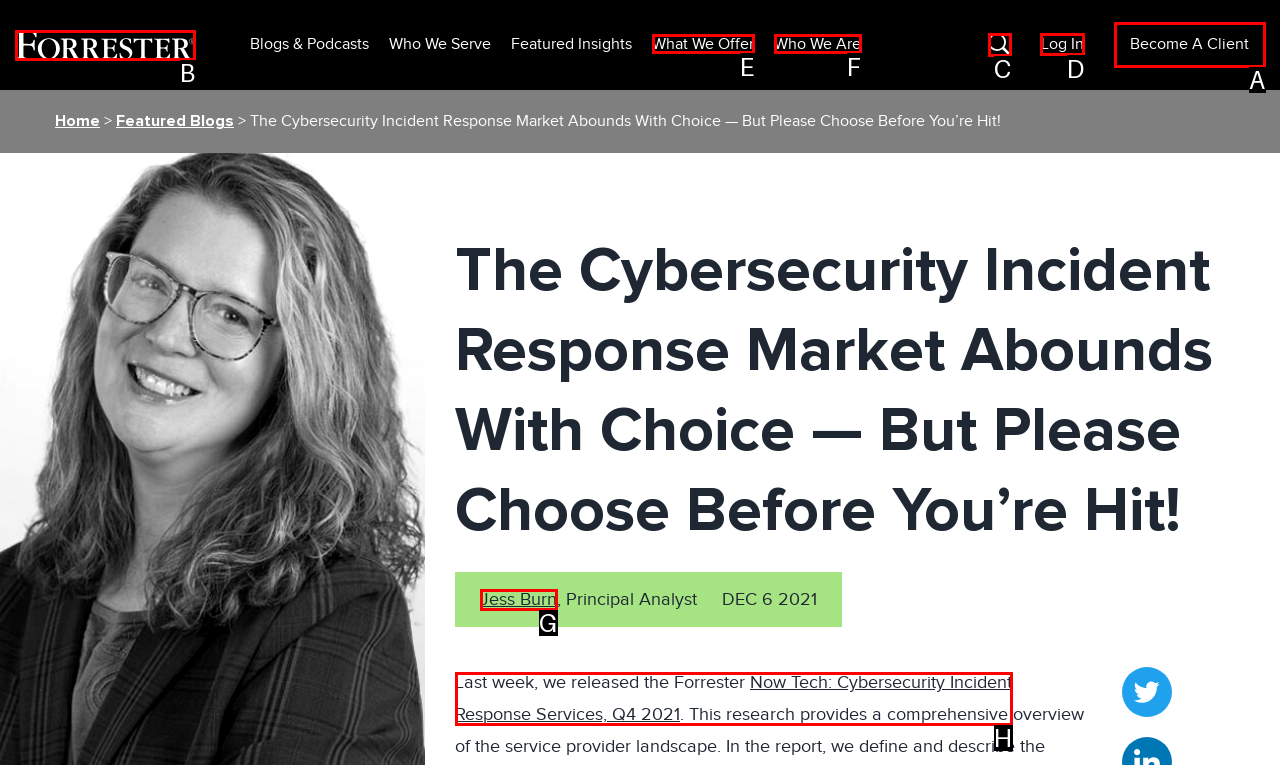Determine which HTML element to click to execute the following task: Log in to the website Answer with the letter of the selected option.

D